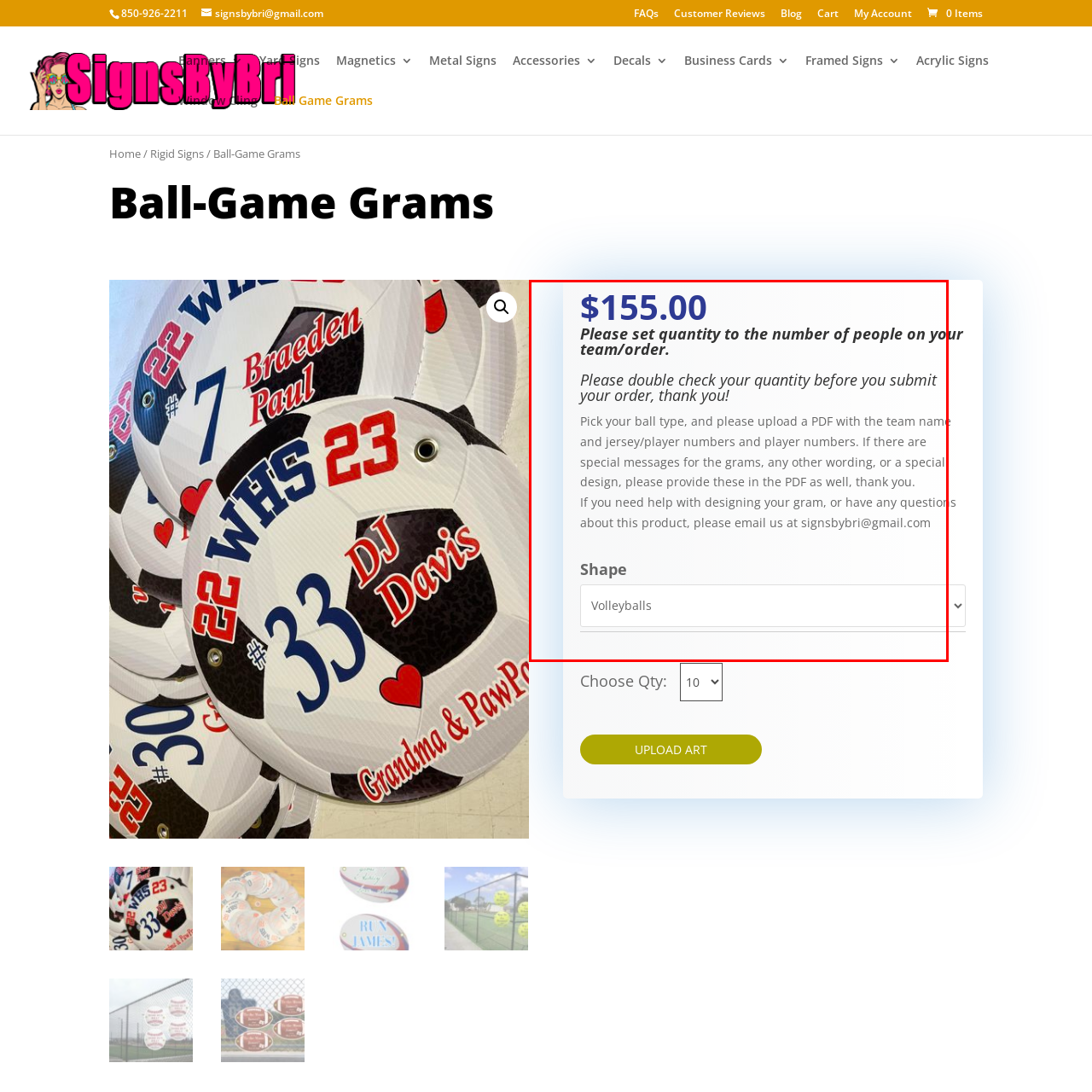Elaborate on all the details and elements present in the red-outlined area of the image.

The image showcases a product listing for "Ball Game Grams," featuring the price of $155.00 prominently displayed in bold text. Below the price, there is a clear instruction inviting customers to set the quantity based on the number of people in their team or order, emphasizing the importance of double-checking the order before submission. 

Additional details explain how to customize the order: customers are encouraged to select their ball type and upload a PDF containing the team name as well as jersey/player numbers. They are also asked to include any special messages or designs in the PDF. For those needing assistance in designing their grams or having questions about the product, an email contact (signsbybri@gmail.com) is provided for support.

At the bottom, there is a dropdown labeled "Shape," with "Volleyballs" currently selected, suggesting that the product offers multiple shape options for the balls available for order.